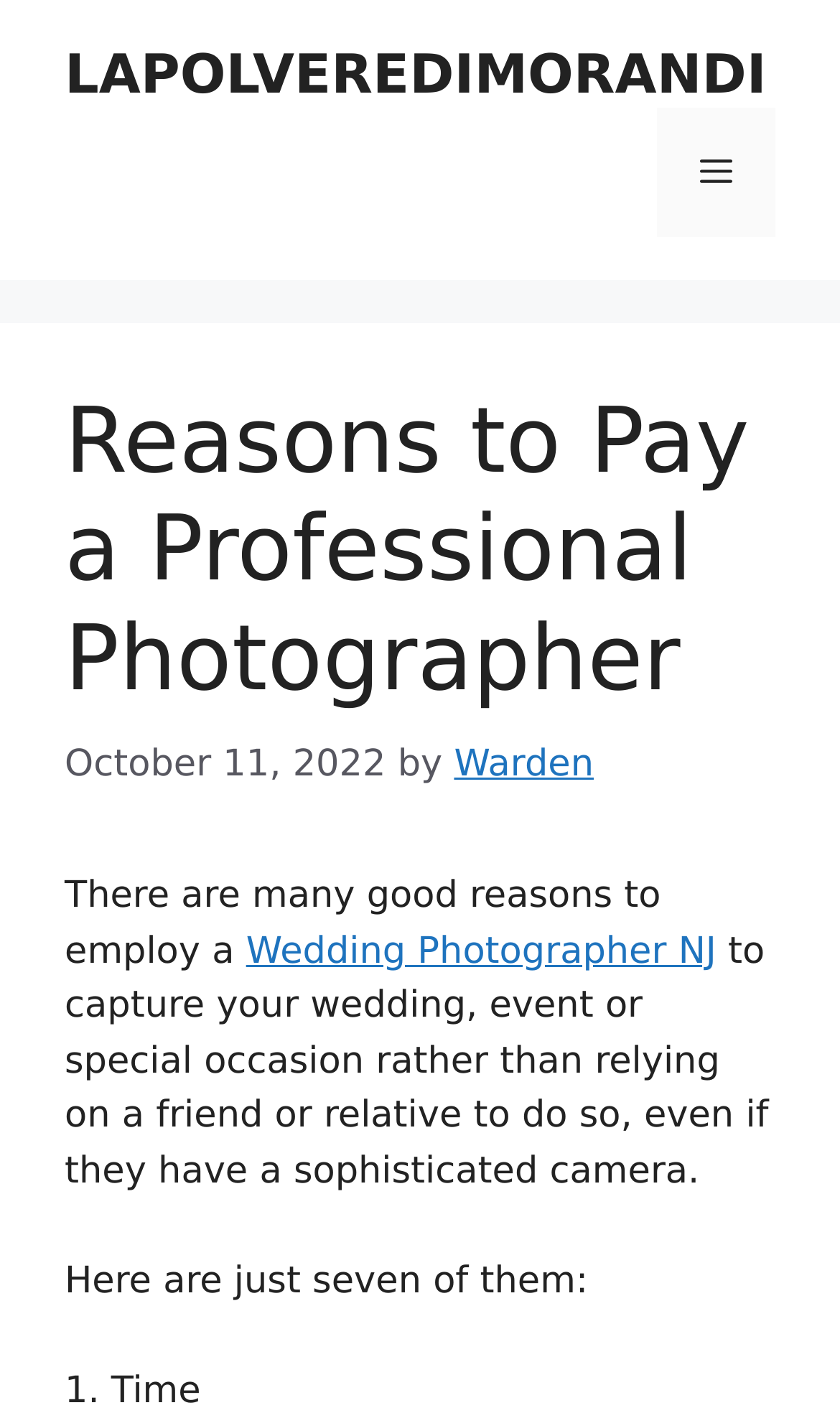Answer the question with a single word or phrase: 
Who is the author of the article?

Warden